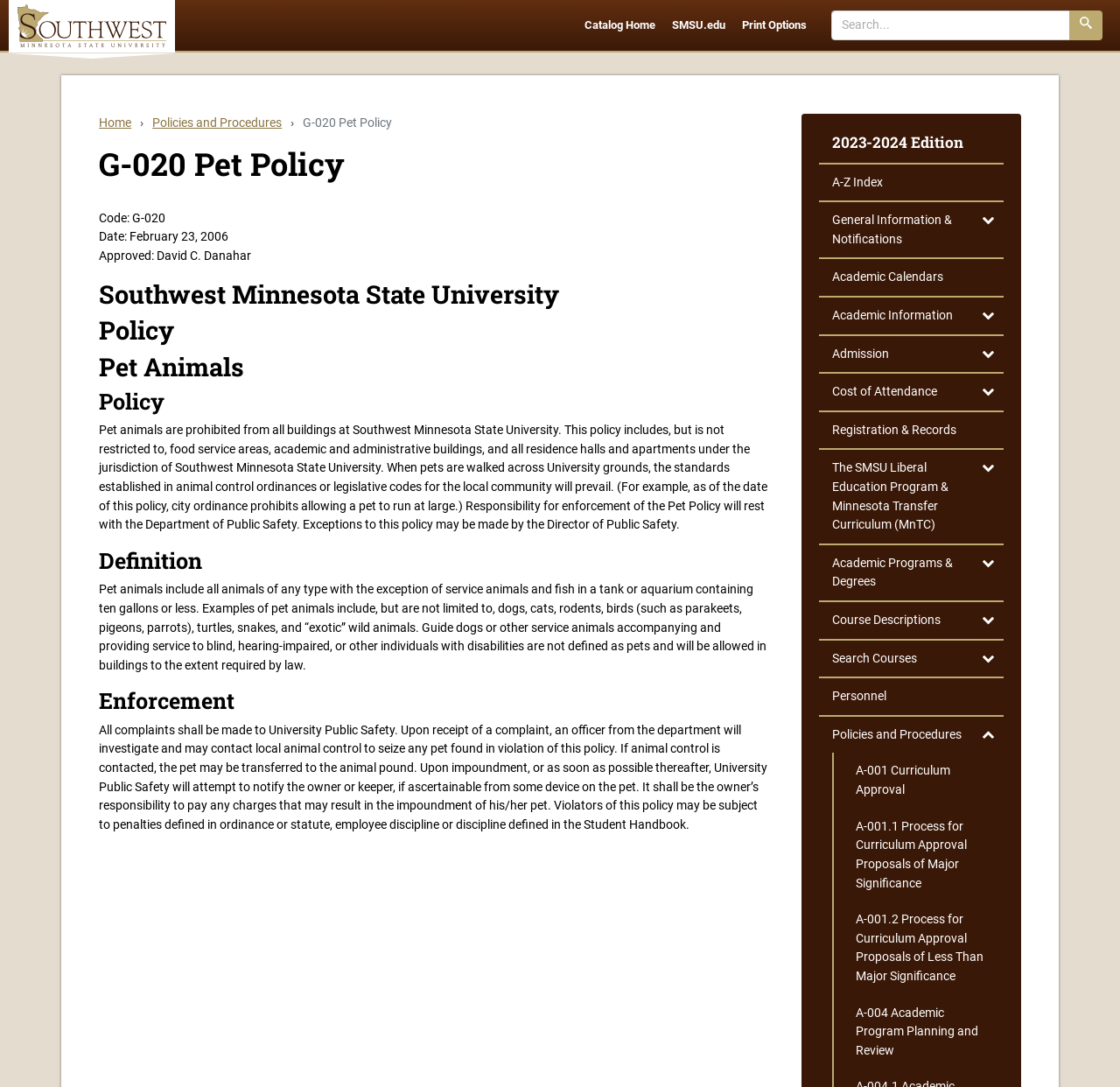Please identify the bounding box coordinates of the element I should click to complete this instruction: 'Search catalog'. The coordinates should be given as four float numbers between 0 and 1, like this: [left, top, right, bottom].

[0.741, 0.01, 0.778, 0.041]